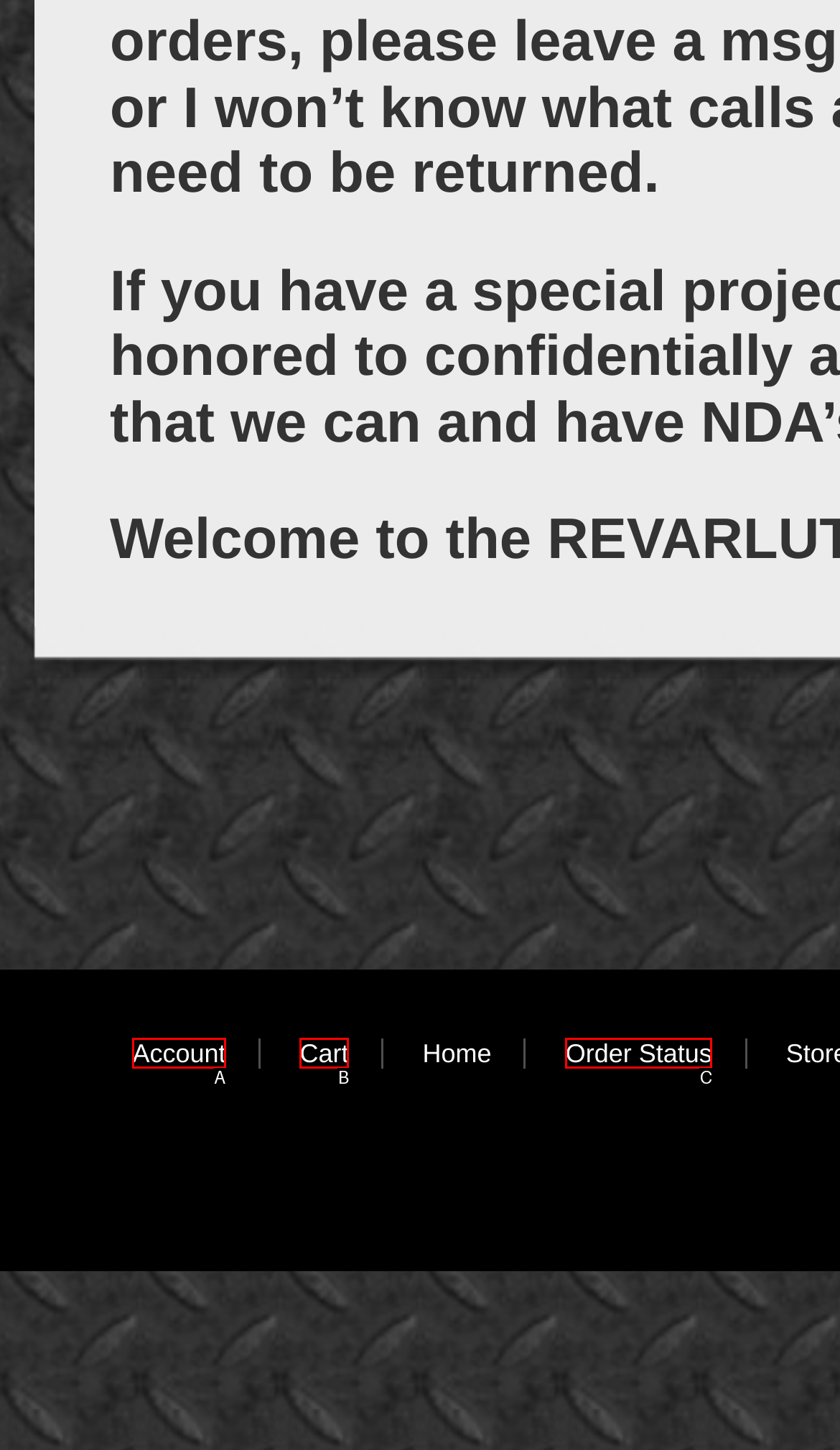Choose the option that aligns with the description: Order Status
Respond with the letter of the chosen option directly.

C